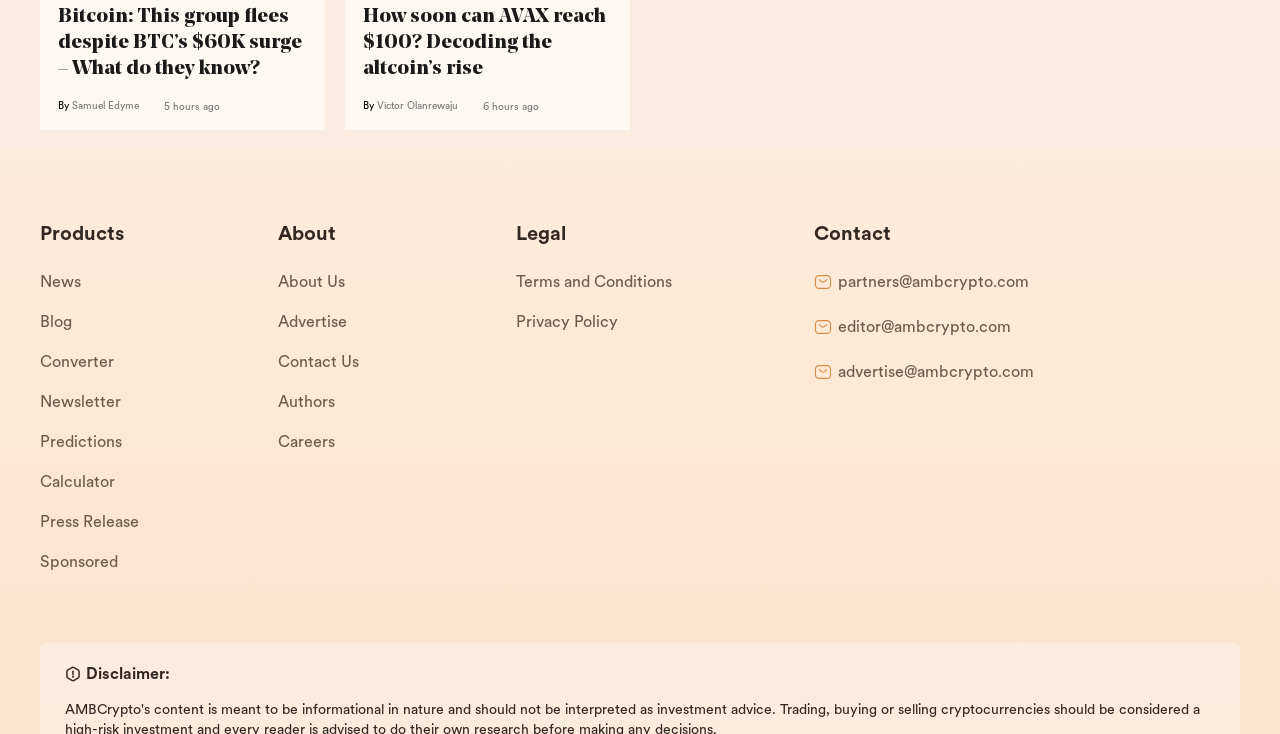Answer the question in one word or a short phrase:
How many news articles are displayed on the webpage?

2